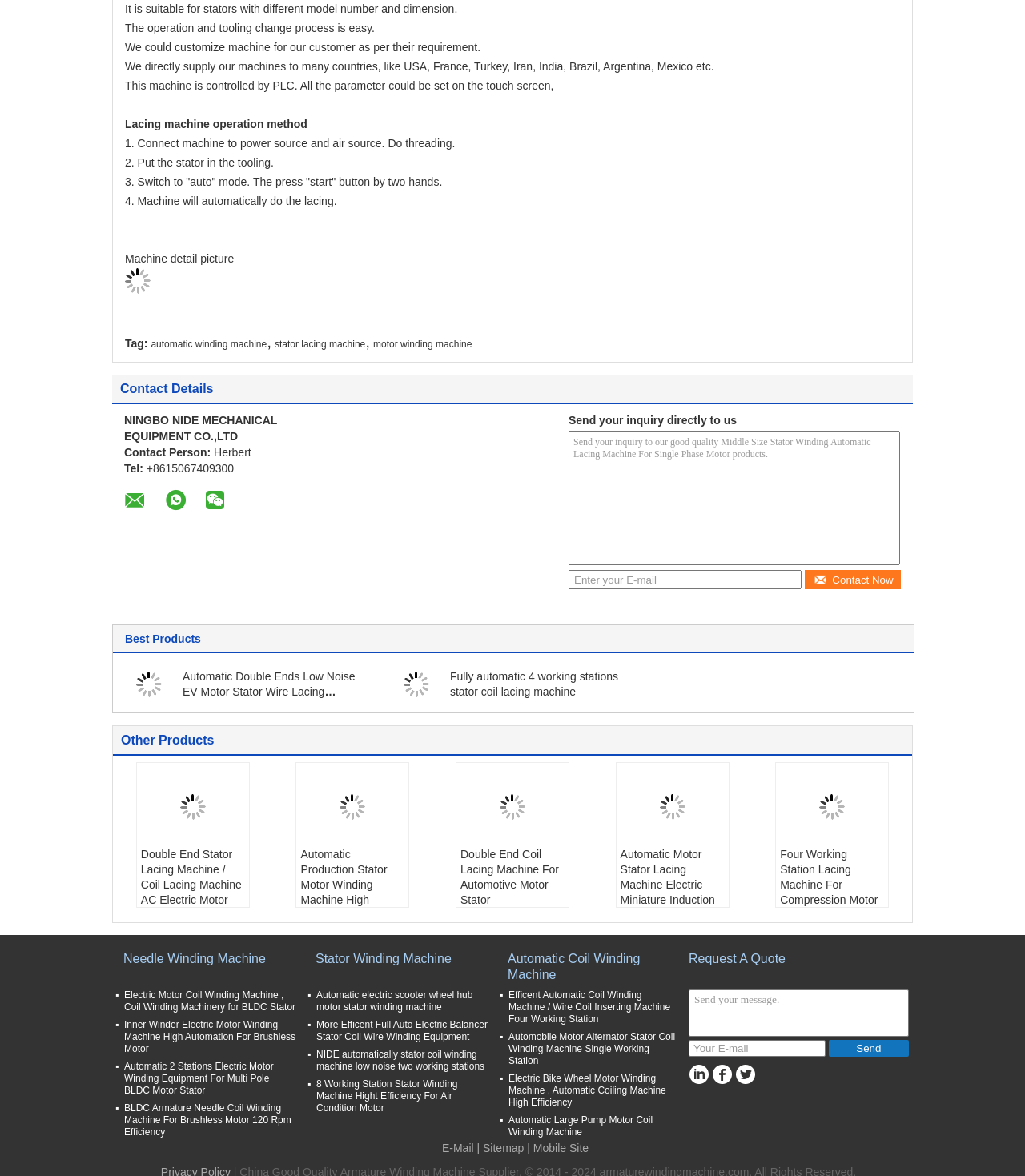Please identify the bounding box coordinates of the element that needs to be clicked to perform the following instruction: "Click the 'Contact Now' button".

[0.785, 0.485, 0.879, 0.501]